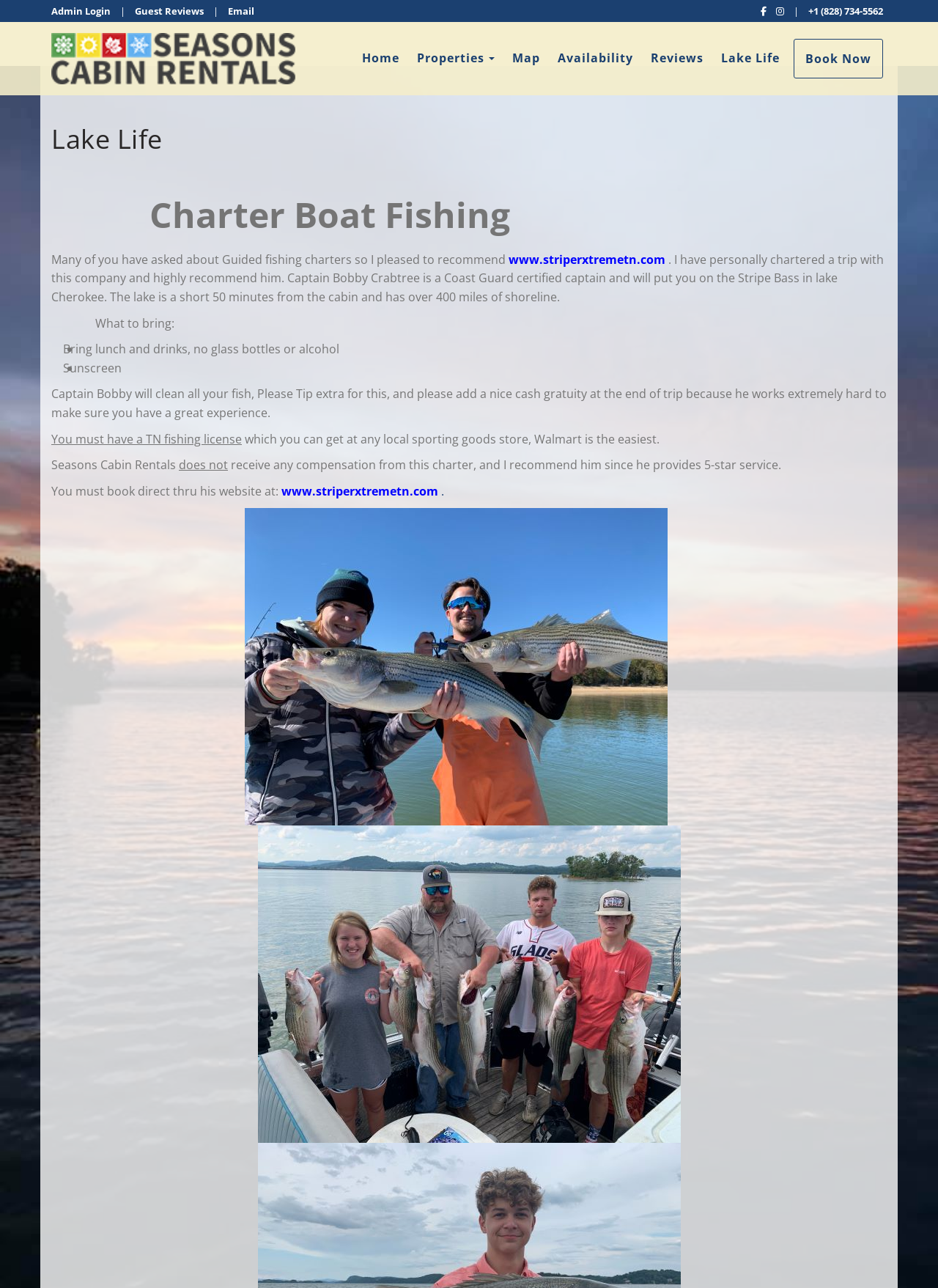Who is the captain of the charter boat?
Look at the image and answer with only one word or phrase.

Captain Bobby Crabtree